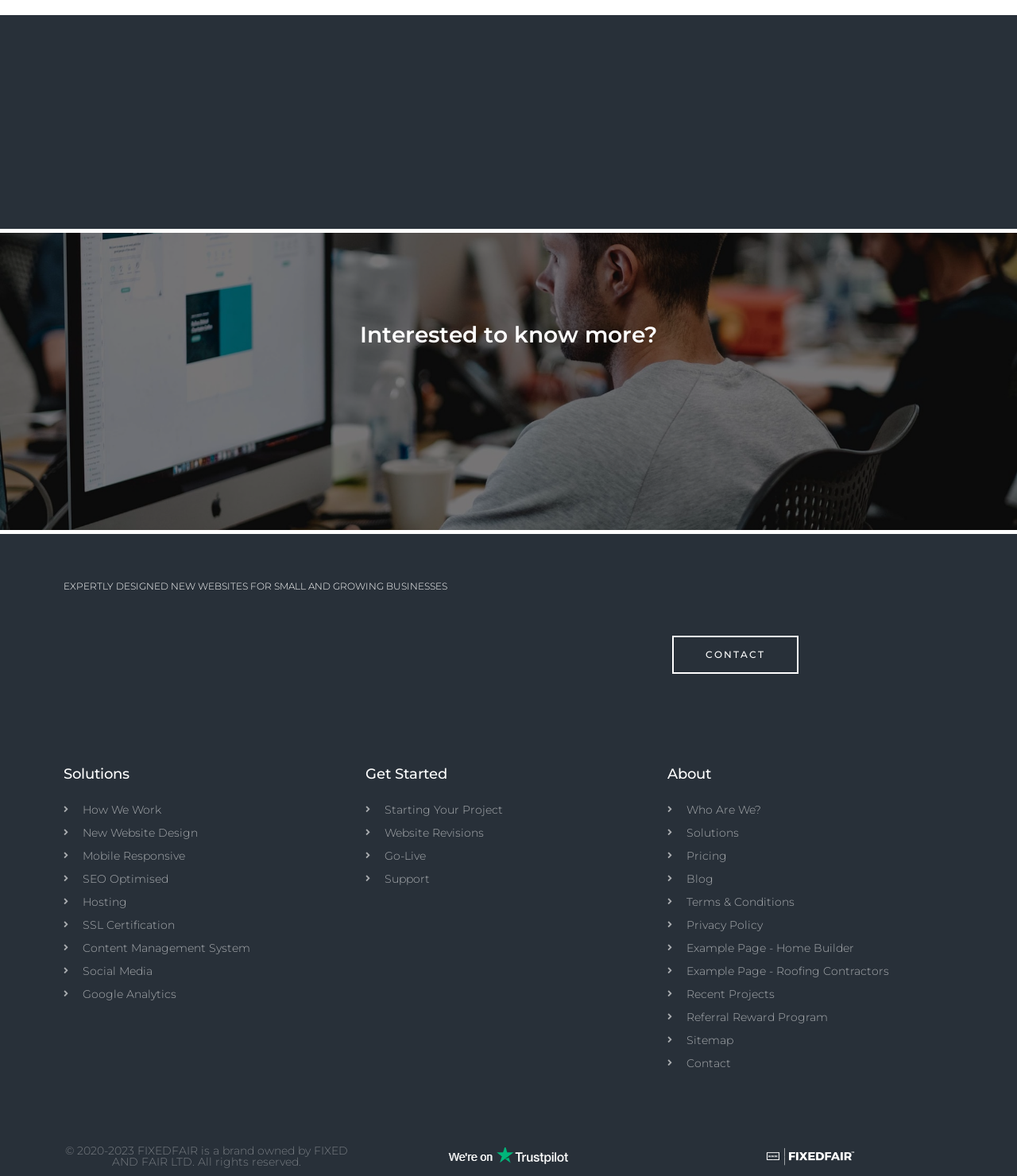Specify the bounding box coordinates for the region that must be clicked to perform the given instruction: "View 'Recent Projects'".

[0.656, 0.837, 0.937, 0.853]